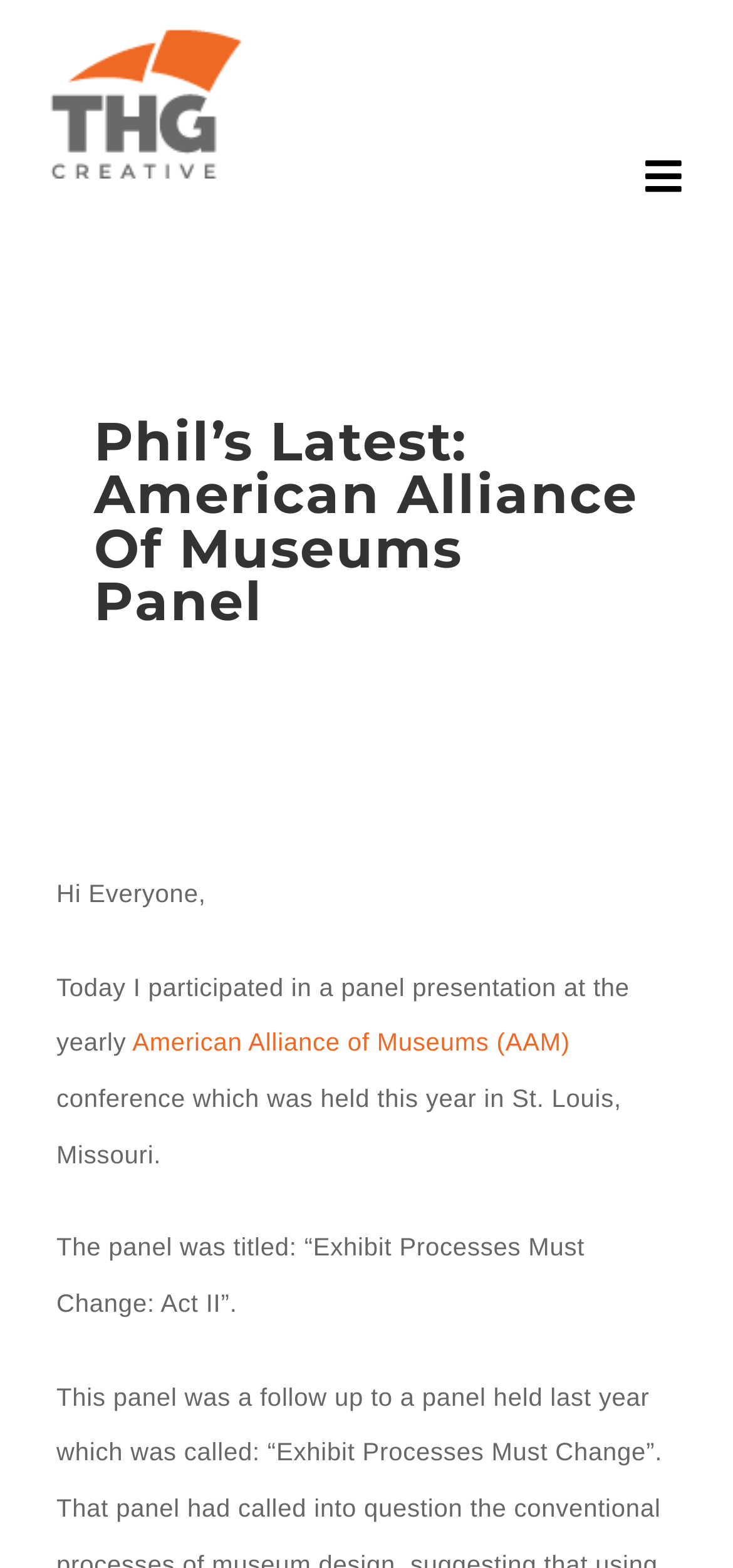Provide a one-word or one-phrase answer to the question:
What is the name of the website's logo?

THG Creative New Web Logos